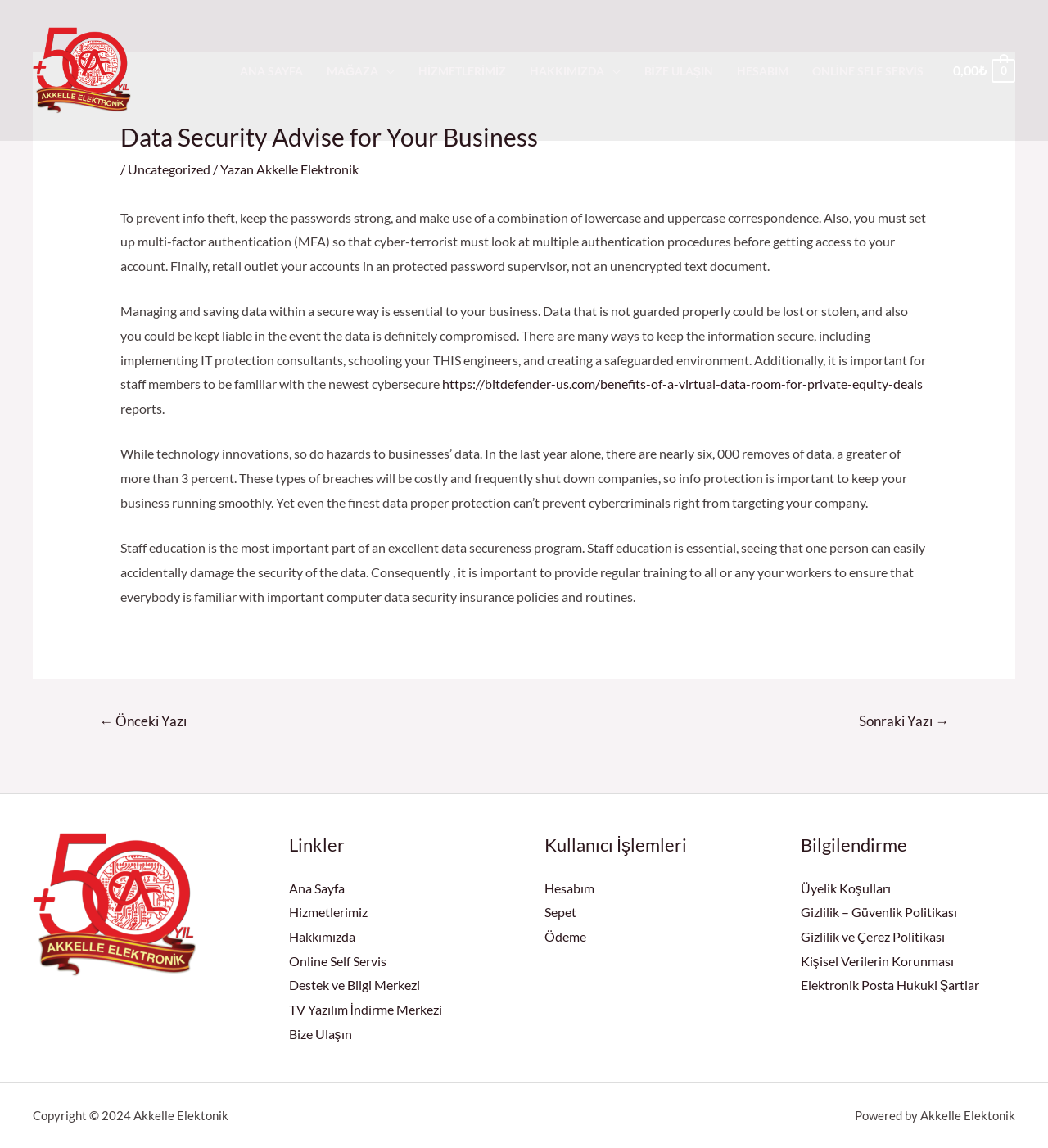Locate the bounding box coordinates of the element you need to click to accomplish the task described by this instruction: "access online self service".

[0.692, 0.037, 0.764, 0.087]